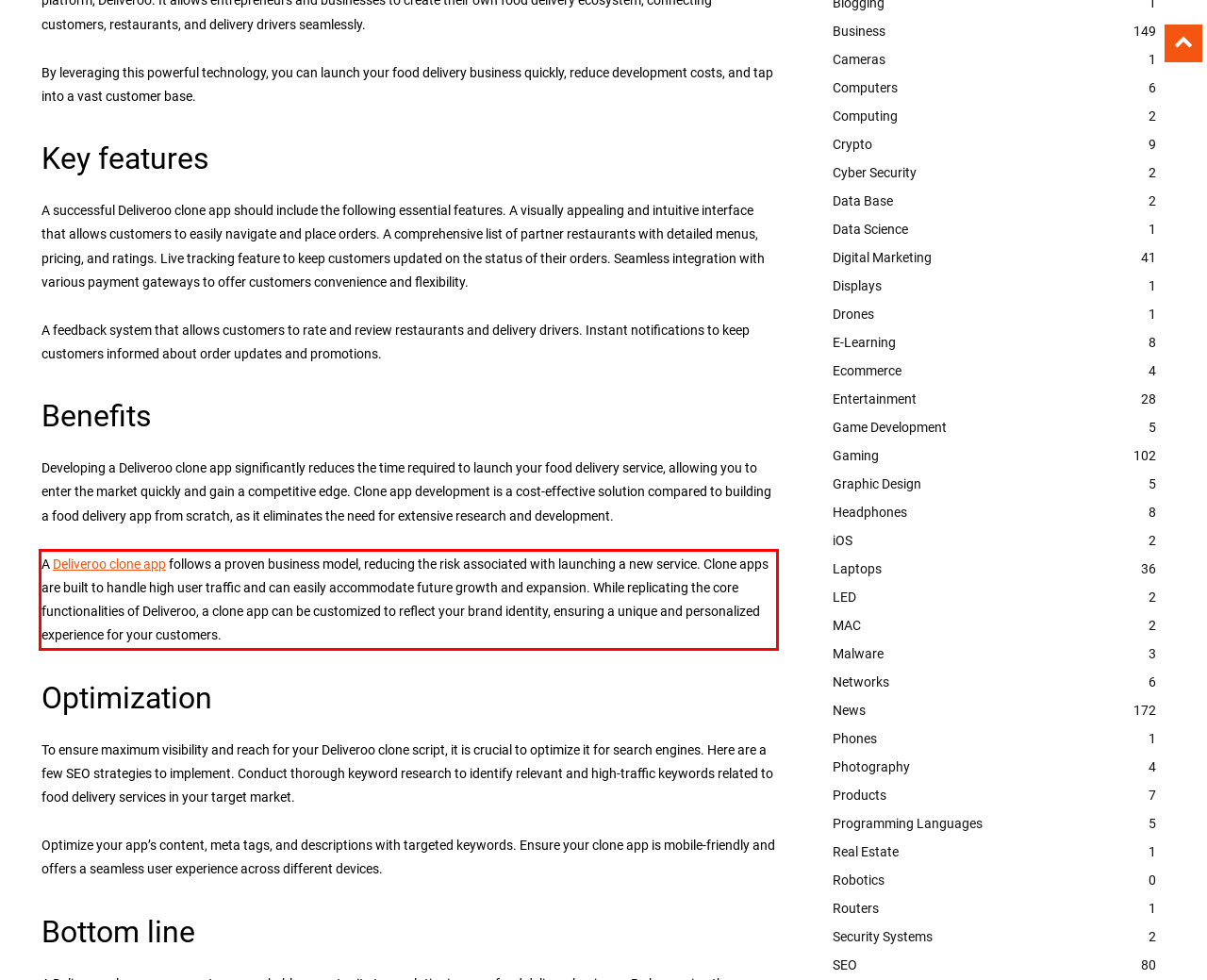Given a screenshot of a webpage, locate the red bounding box and extract the text it encloses.

A Deliveroo clone app follows a proven business model, reducing the risk associated with launching a new service. Clone apps are built to handle high user traffic and can easily accommodate future growth and expansion. While replicating the core functionalities of Deliveroo, a clone app can be customized to reflect your brand identity, ensuring a unique and personalized experience for your customers.